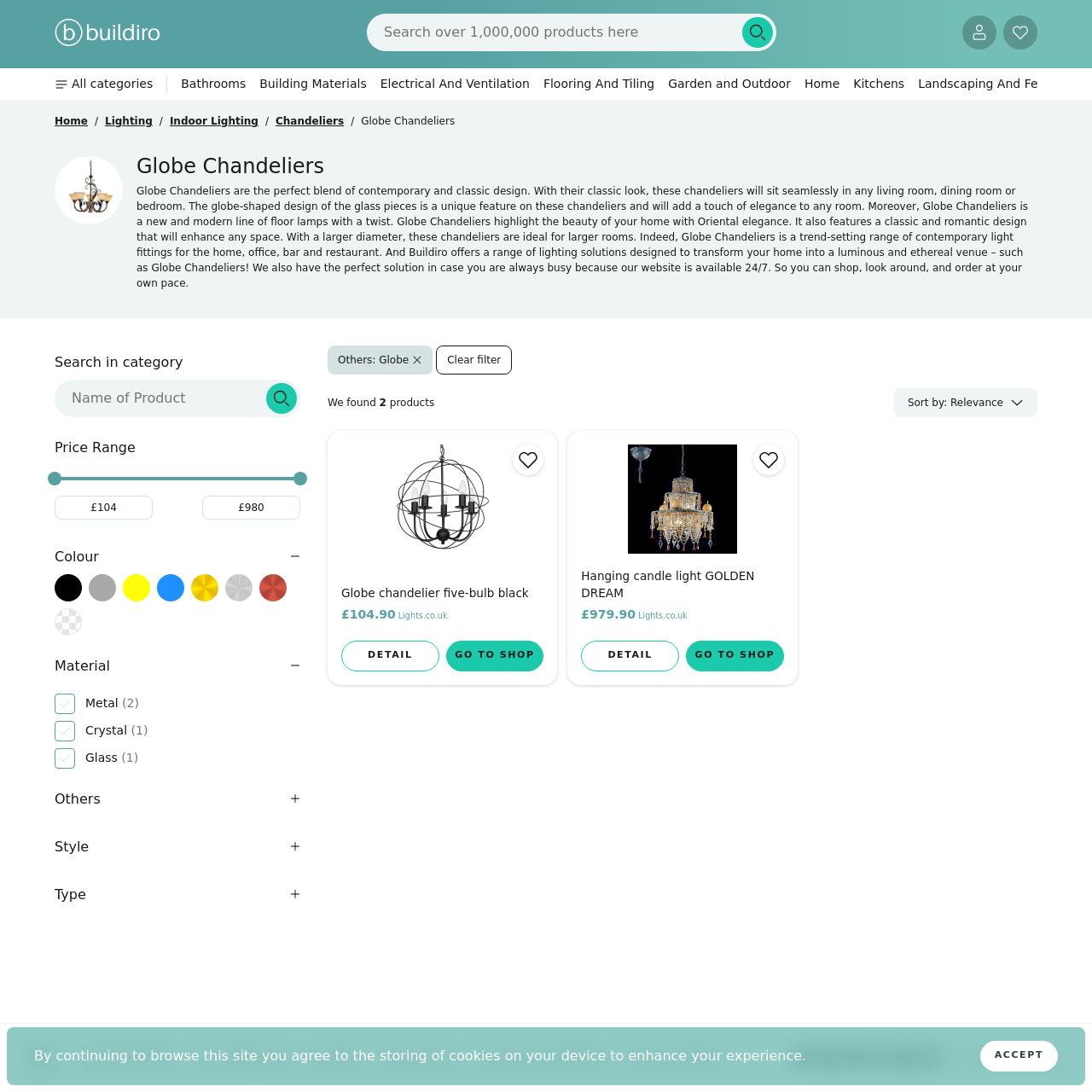Kindly determine the bounding box coordinates for the clickable area to achieve the given instruction: "View details of the first product".

[0.312, 0.587, 0.402, 0.615]